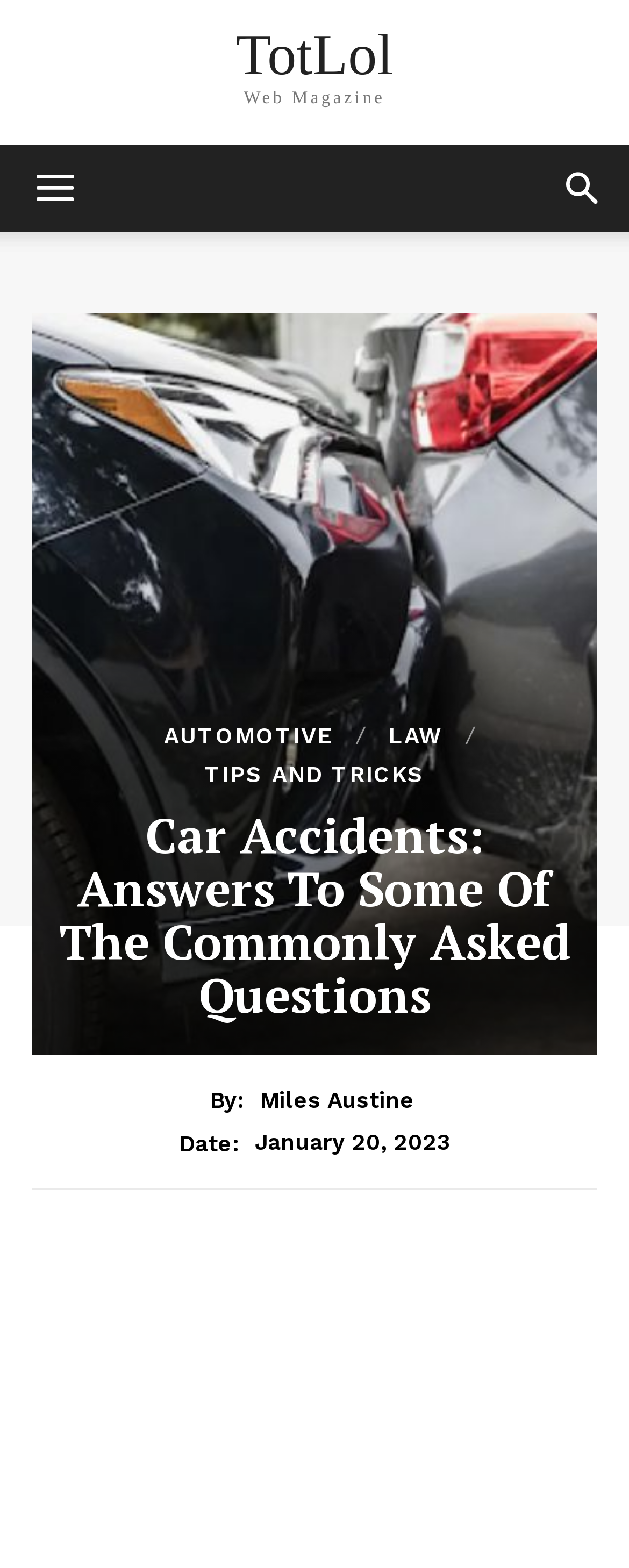Please determine the primary heading and provide its text.

Car Accidents: Answers To Some Of The Commonly Asked Questions